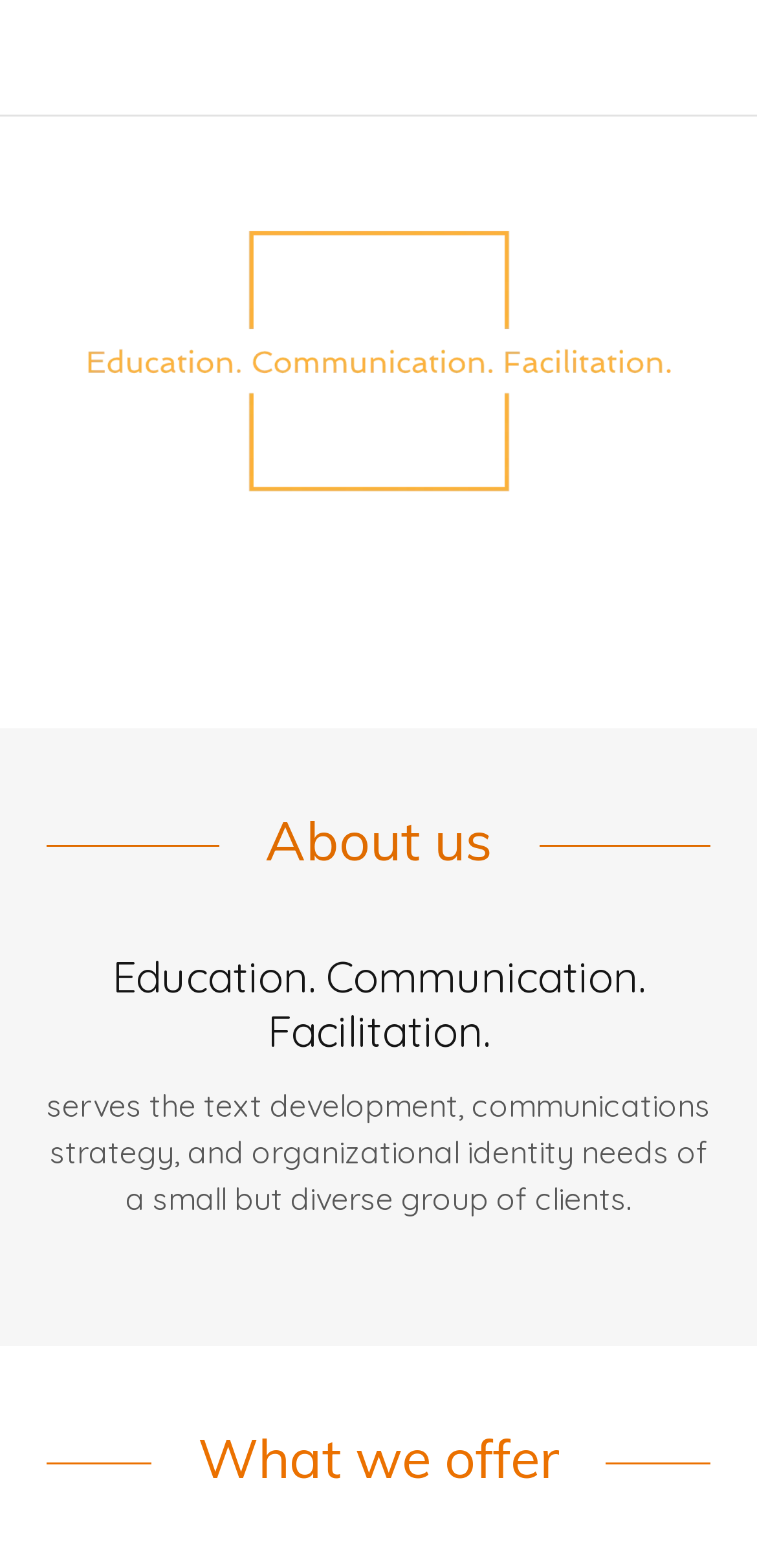Answer the following query with a single word or phrase:
What is the main topic of the webpage?

Education